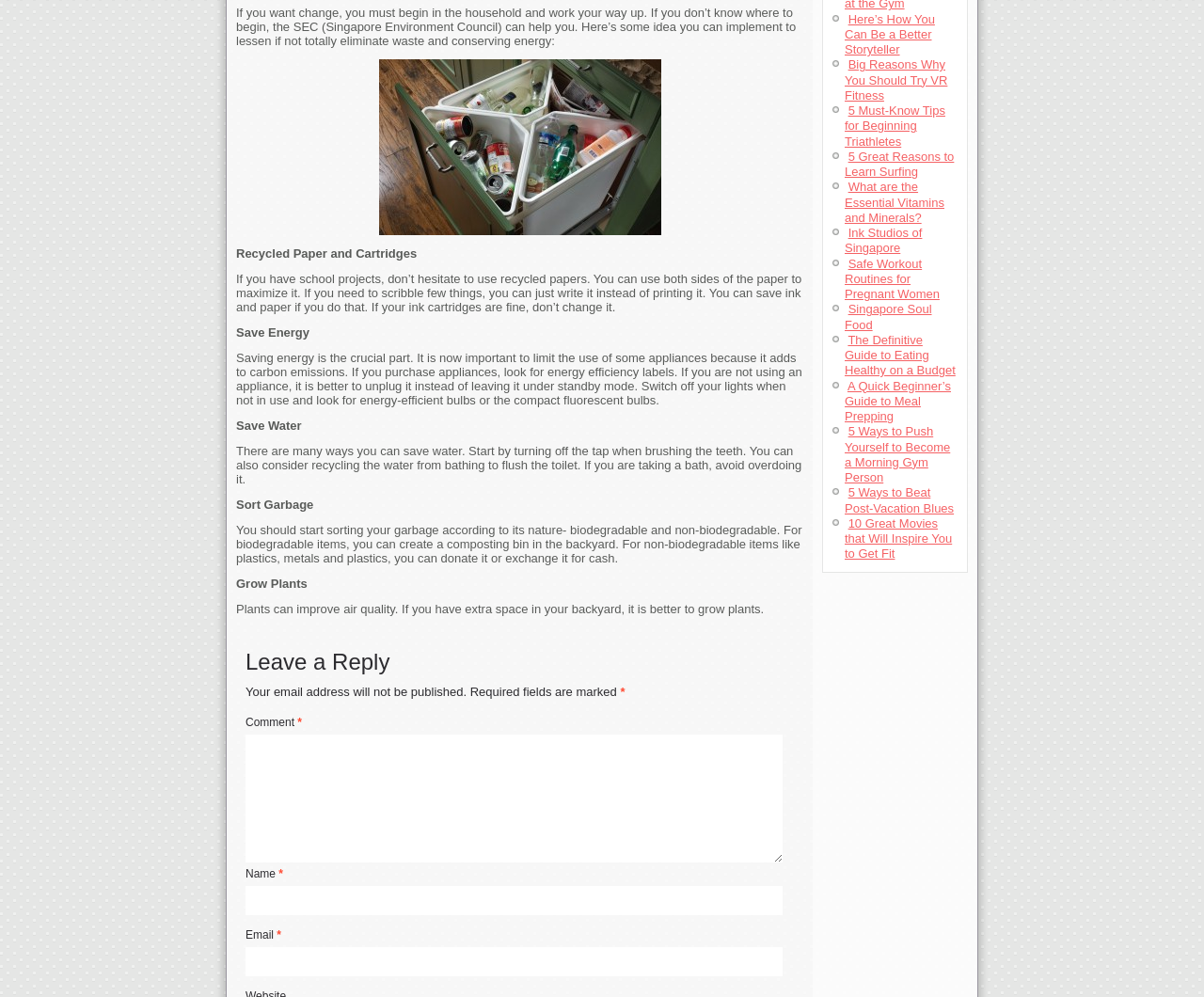Provide the bounding box coordinates of the HTML element this sentence describes: "Singapore Soul Food". The bounding box coordinates consist of four float numbers between 0 and 1, i.e., [left, top, right, bottom].

[0.702, 0.303, 0.774, 0.333]